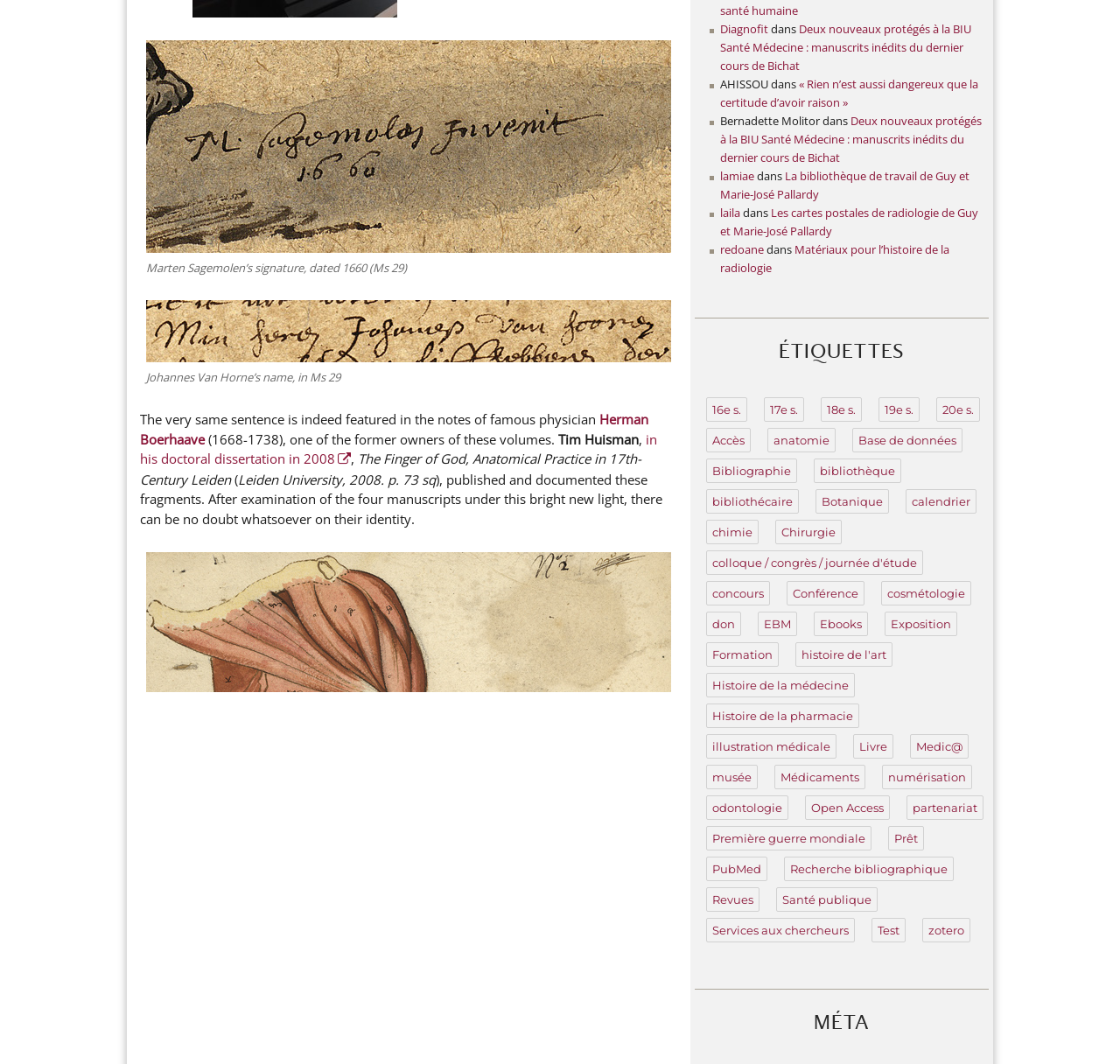Kindly determine the bounding box coordinates for the clickable area to achieve the given instruction: "Check the signs to look for in-home care help".

None